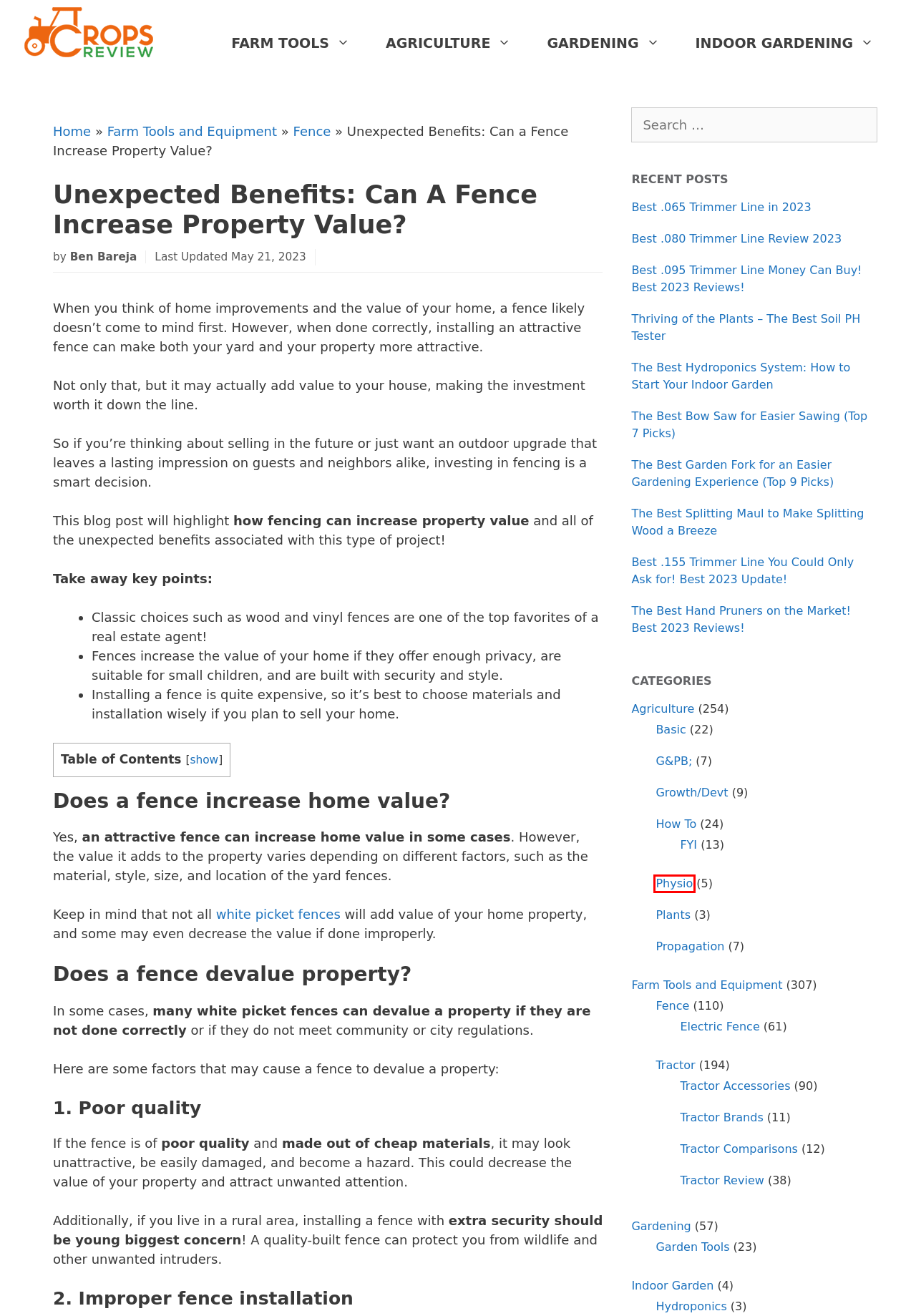Inspect the provided webpage screenshot, concentrating on the element within the red bounding box. Select the description that best represents the new webpage after you click the highlighted element. Here are the candidates:
A. Tractor Brands Archives - Crops Review
B. FYI Archives - Crops Review
C. Tractor Accessories Archives - Crops Review
D. Indoor Gardening Guide - Crops Review
E. Tractor Review Archives - Crops Review
F. Tractor Comparisons Archives - Crops Review
G. Garden Tools Archives - Crops Review
H. Crops Review - Towards a sculpted contour in agriculture

B